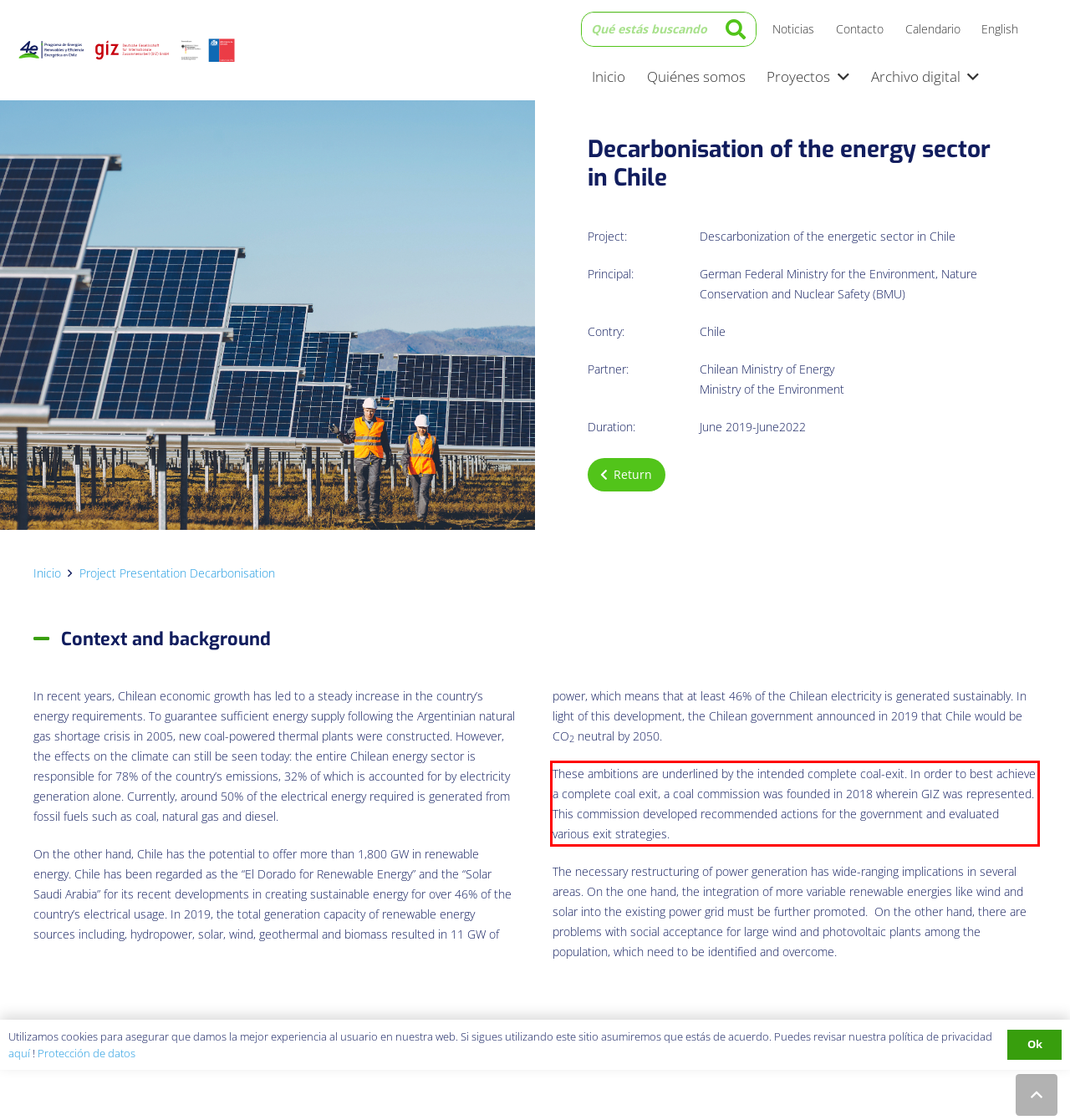Please perform OCR on the UI element surrounded by the red bounding box in the given webpage screenshot and extract its text content.

These ambitions are underlined by the intended complete coal-exit. In order to best achieve a complete coal exit, a coal commission was founded in 2018 wherein GIZ was represented. This commission developed recommended actions for the government and evaluated various exit strategies.